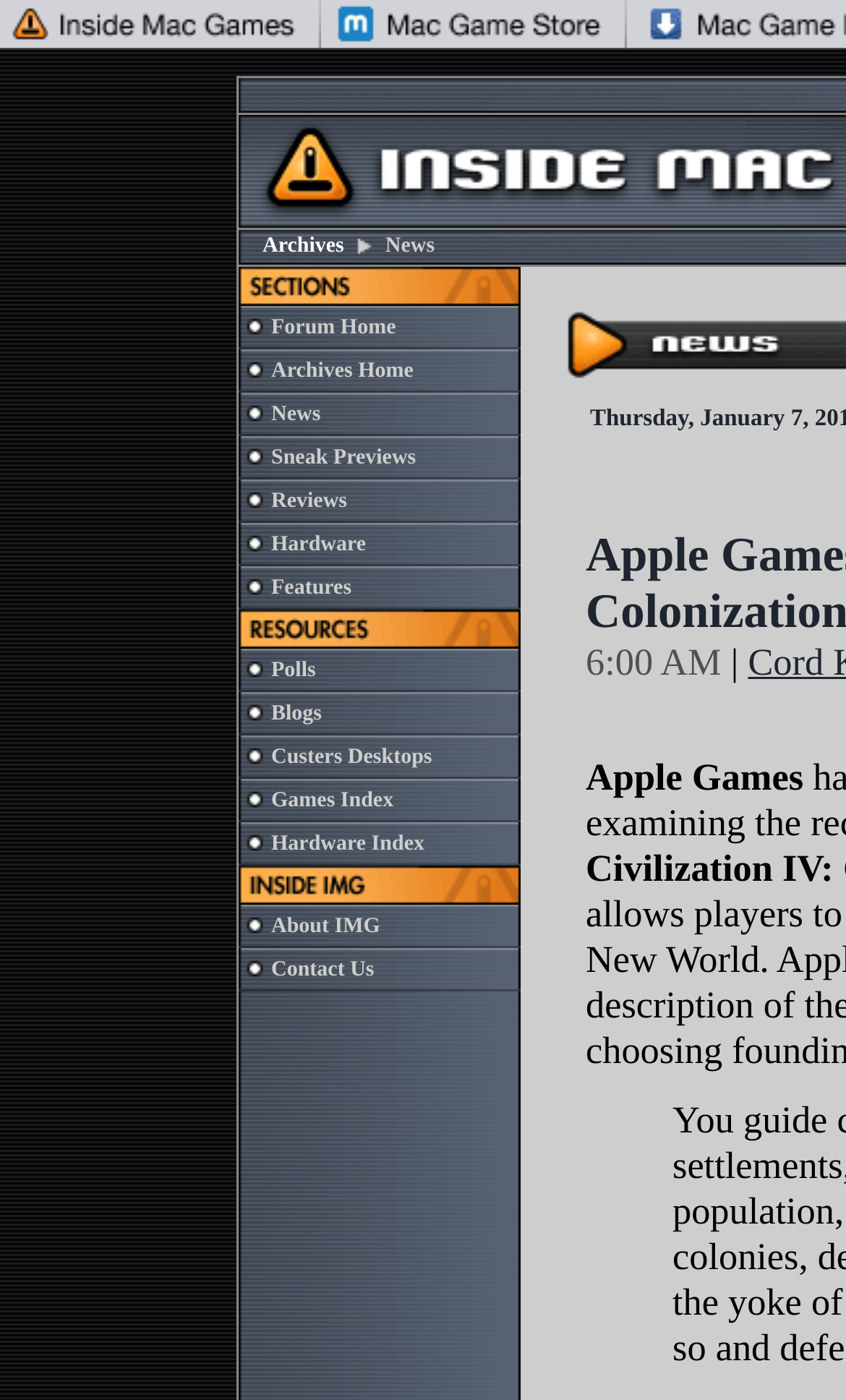What is the name of the section below 'News'?
Look at the image and respond with a one-word or short-phrase answer.

Forum Home